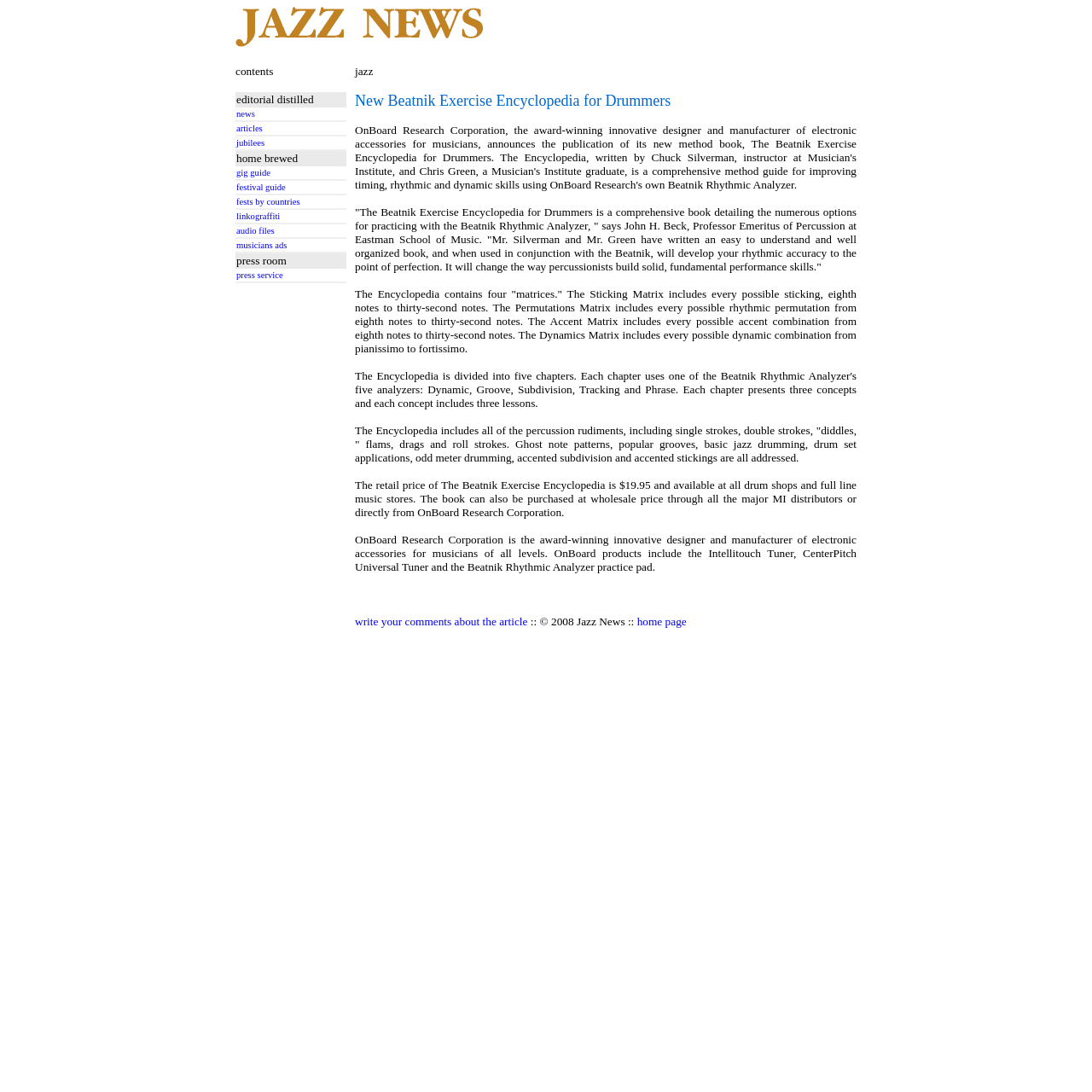Please identify the coordinates of the bounding box that should be clicked to fulfill this instruction: "click gig guide".

[0.216, 0.154, 0.316, 0.162]